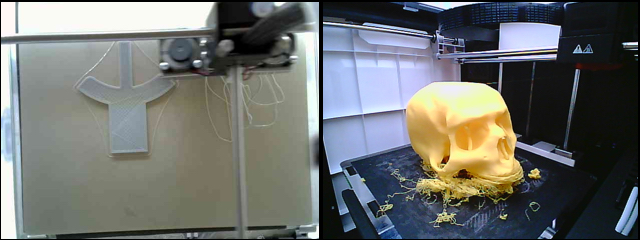What is the color of the completed 3D print?
Give a single word or phrase as your answer by examining the image.

Yellow